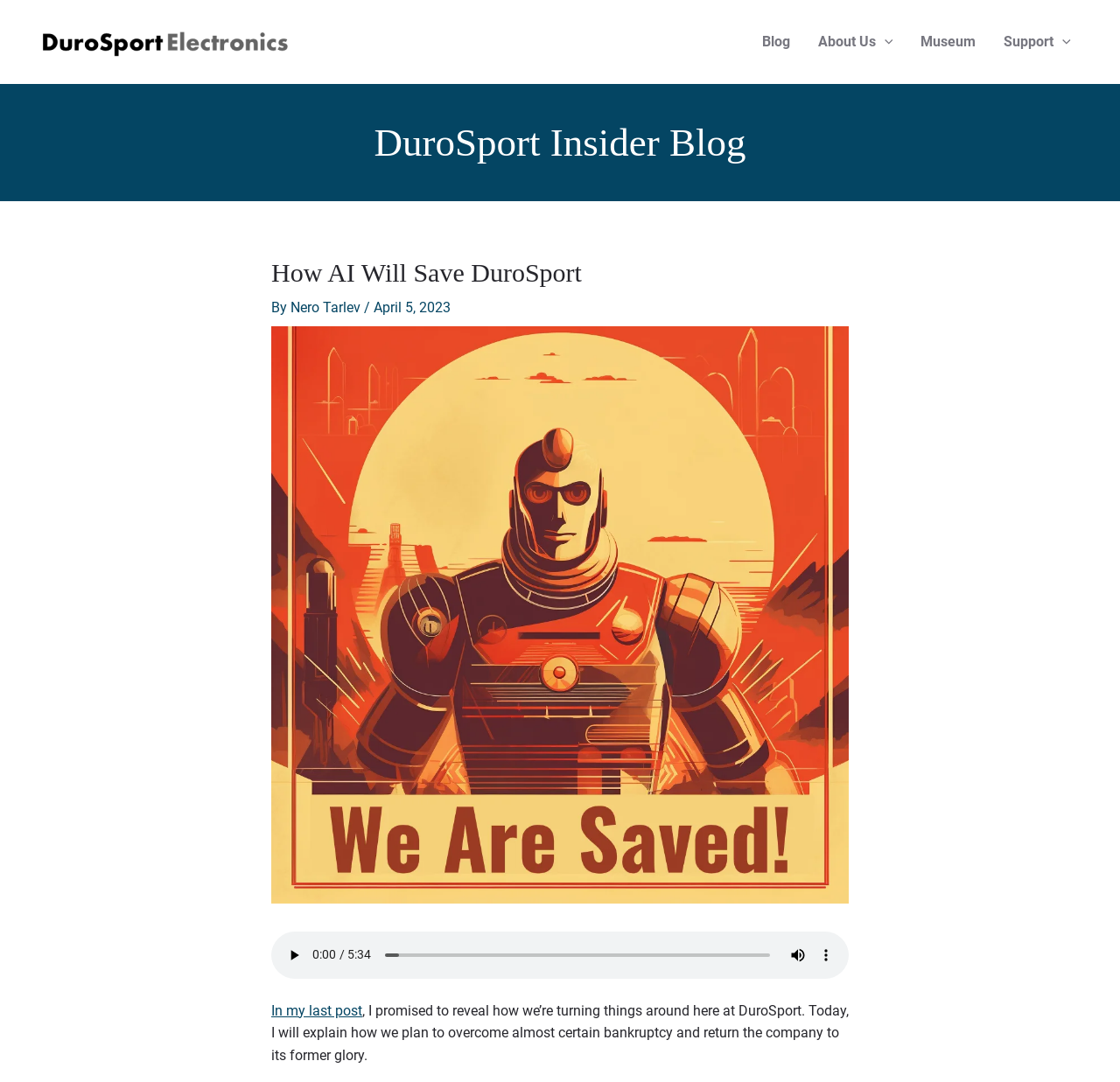Identify and provide the bounding box for the element described by: "parent_node: About Us aria-label="Menu Toggle"".

[0.782, 0.0, 0.797, 0.078]